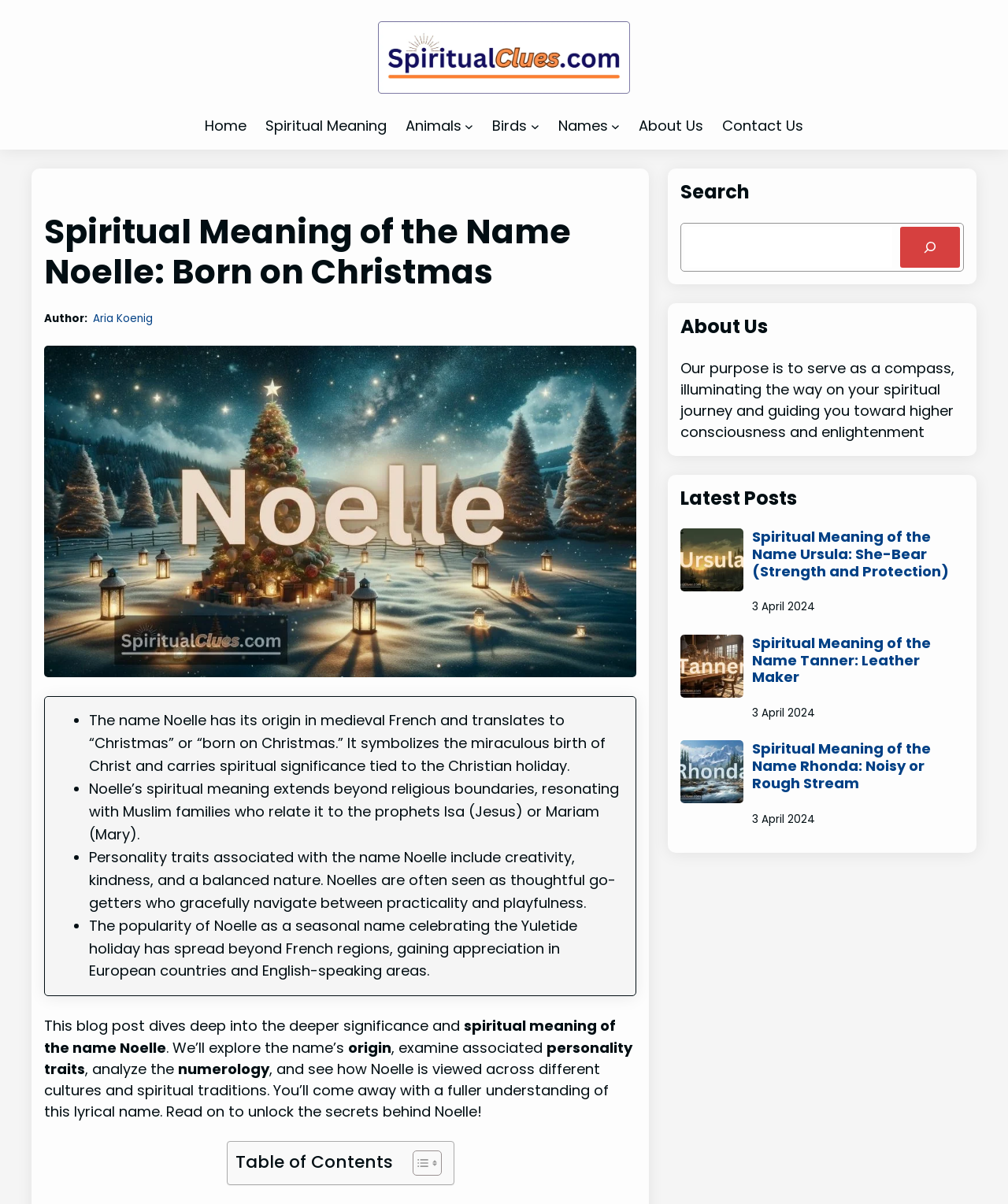Explain the webpage in detail, including its primary components.

This webpage is about the spiritual meaning of the name Noelle. At the top, there is a logo of SpiritualClues.com, a navigation menu with links to Home, Spiritual Meaning, Animals, Names, and About Us, and a search bar. Below the navigation menu, there is a heading that reads "Spiritual Meaning of the Name Noelle: Born on Christmas" followed by the author's name, Aria Koenig.

The main content of the page is divided into sections, each with a list marker (•) and a brief description of the spiritual significance of the name Noelle. The sections discuss the origin of the name, its symbolic meaning, personality traits associated with the name, and its cultural significance.

On the right side of the page, there is a complementary section with a search bar, a heading "About Us" with a brief description of the website's purpose, and a section titled "Latest Posts" with three article previews, each with an image, a heading, and a publication date.

At the bottom of the page, there is a table of contents with a toggle button.